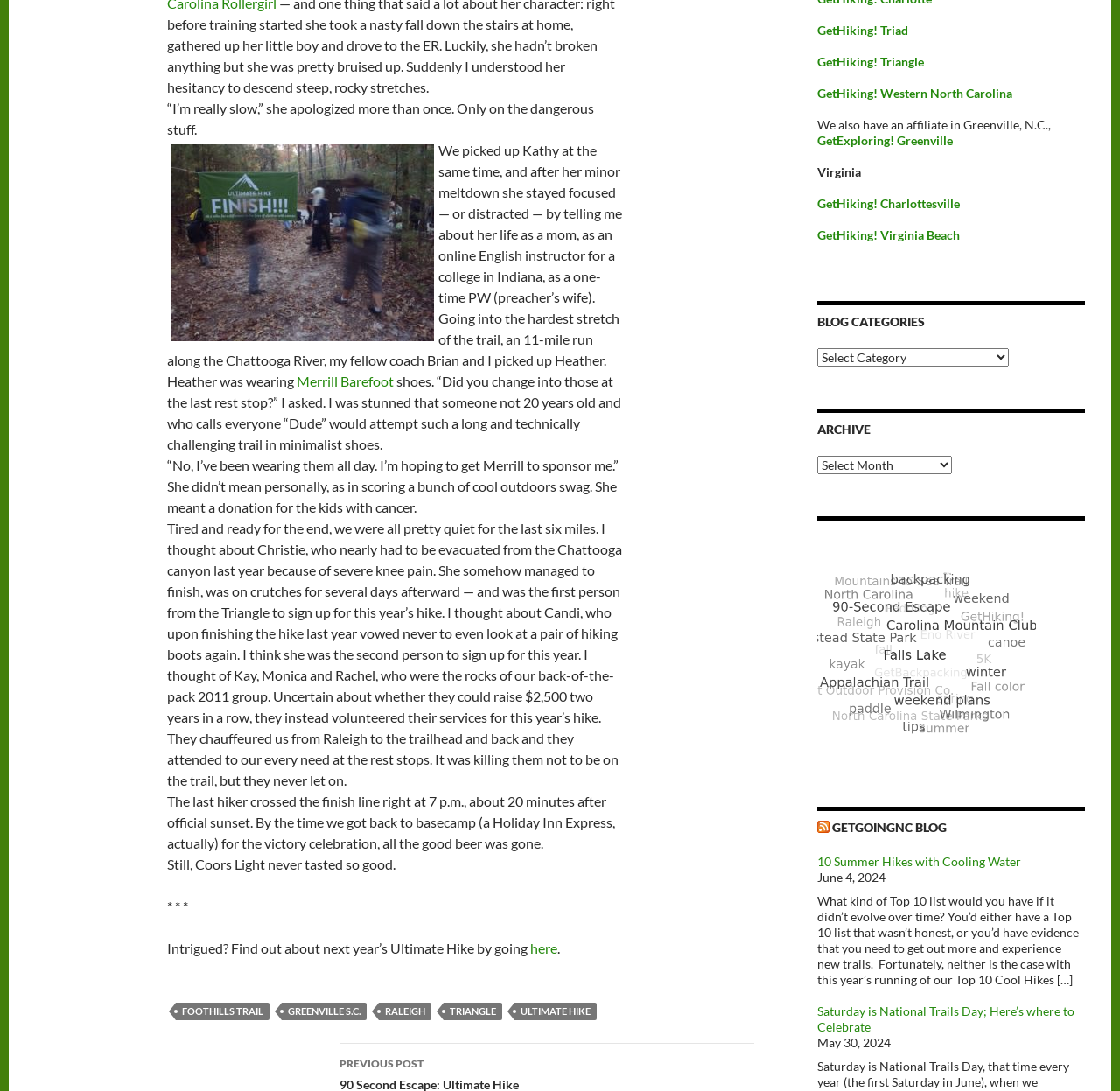Bounding box coordinates should be in the format (top-left x, top-left y, bottom-right x, bottom-right y) and all values should be floating point numbers between 0 and 1. Determine the bounding box coordinate for the UI element described as: GetHiking! Western North Carolina

[0.73, 0.079, 0.904, 0.092]